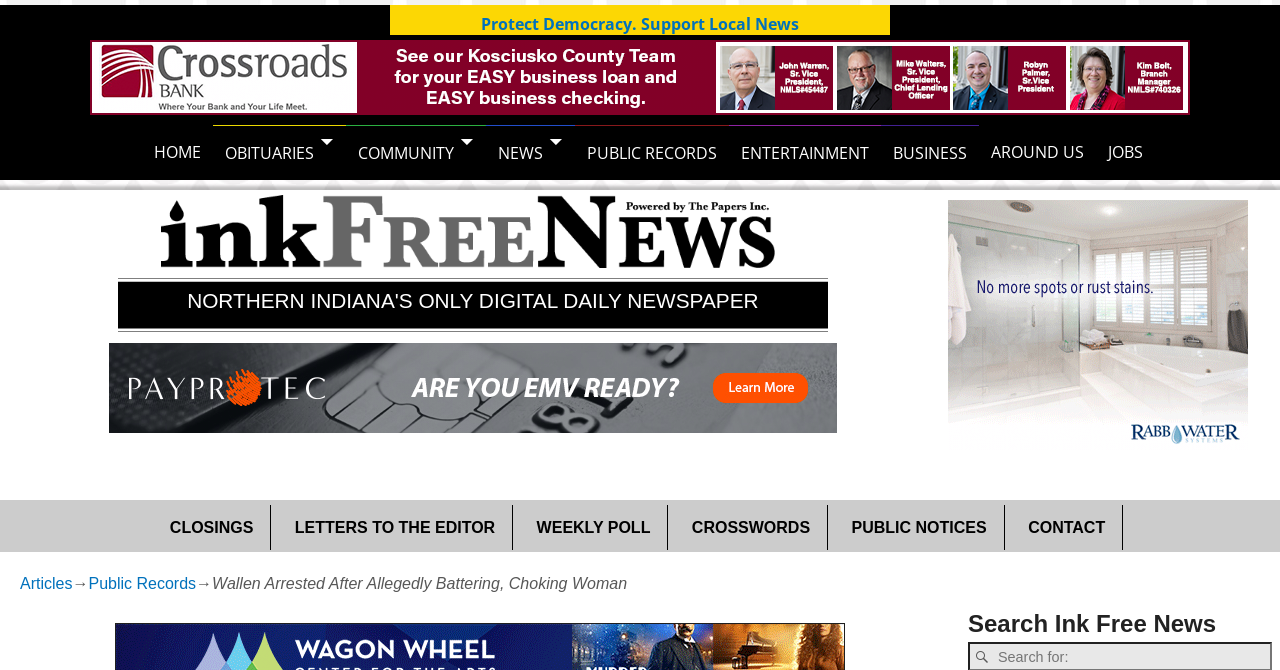Using the format (top-left x, top-left y, bottom-right x, bottom-right y), provide the bounding box coordinates for the described UI element. All values should be floating point numbers between 0 and 1: Protect Democracy. Support Local News

[0.376, 0.019, 0.624, 0.052]